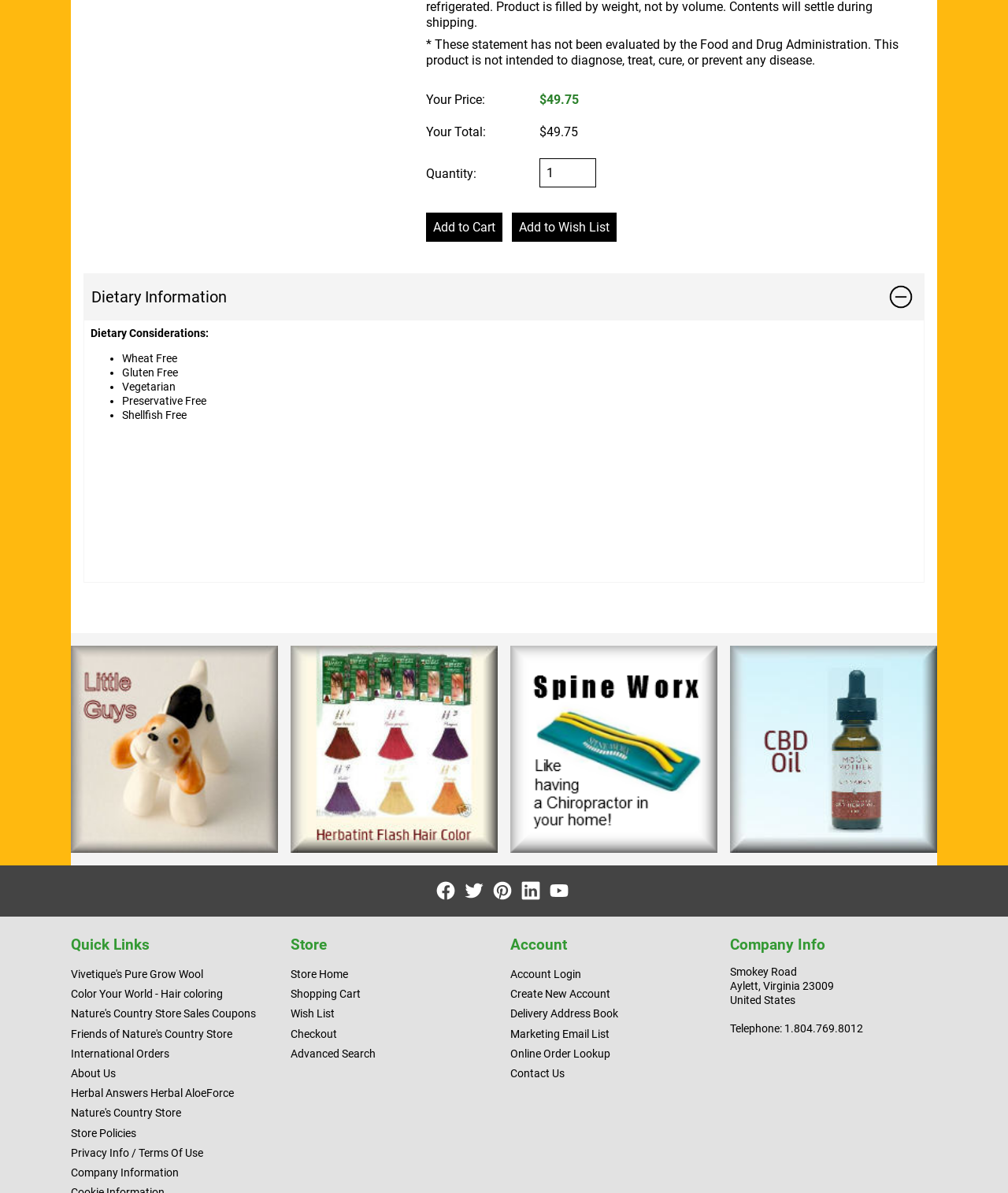What are the dietary considerations of the product?
Give a single word or phrase answer based on the content of the image.

Wheat Free, Gluten Free, Vegetarian, Preservative Free, Shellfish Free